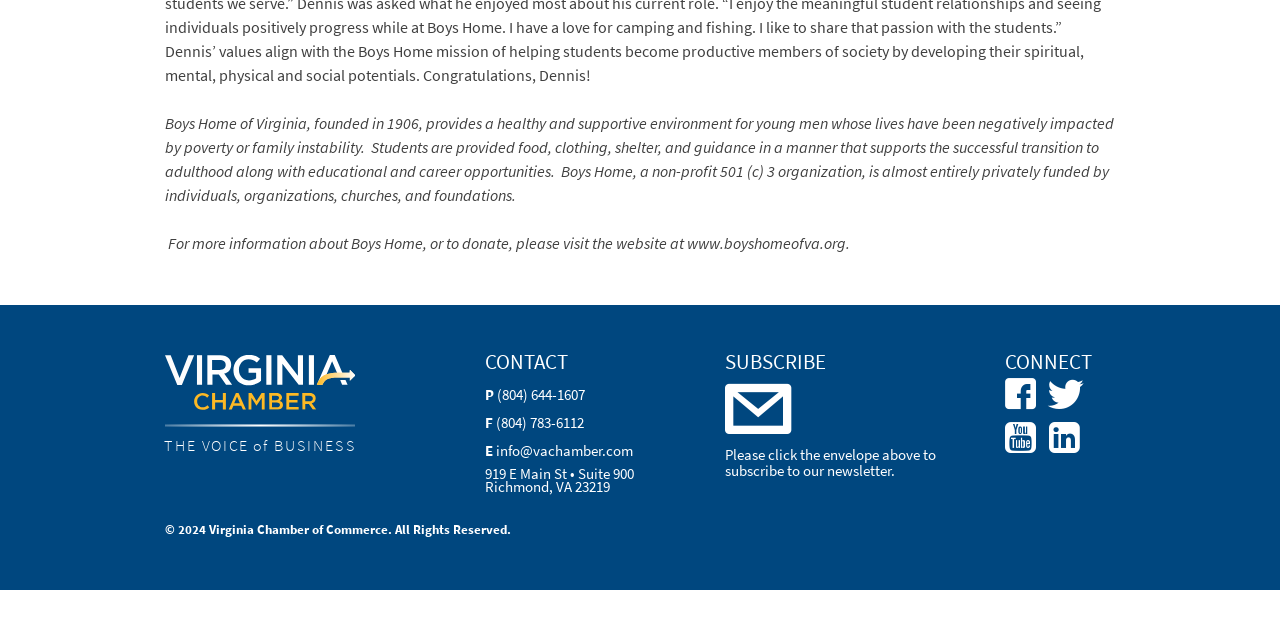Locate the bounding box of the UI element based on this description: "parent_node: SUBSCRIBE". Provide four float numbers between 0 and 1 as [left, top, right, bottom].

[0.566, 0.578, 0.619, 0.719]